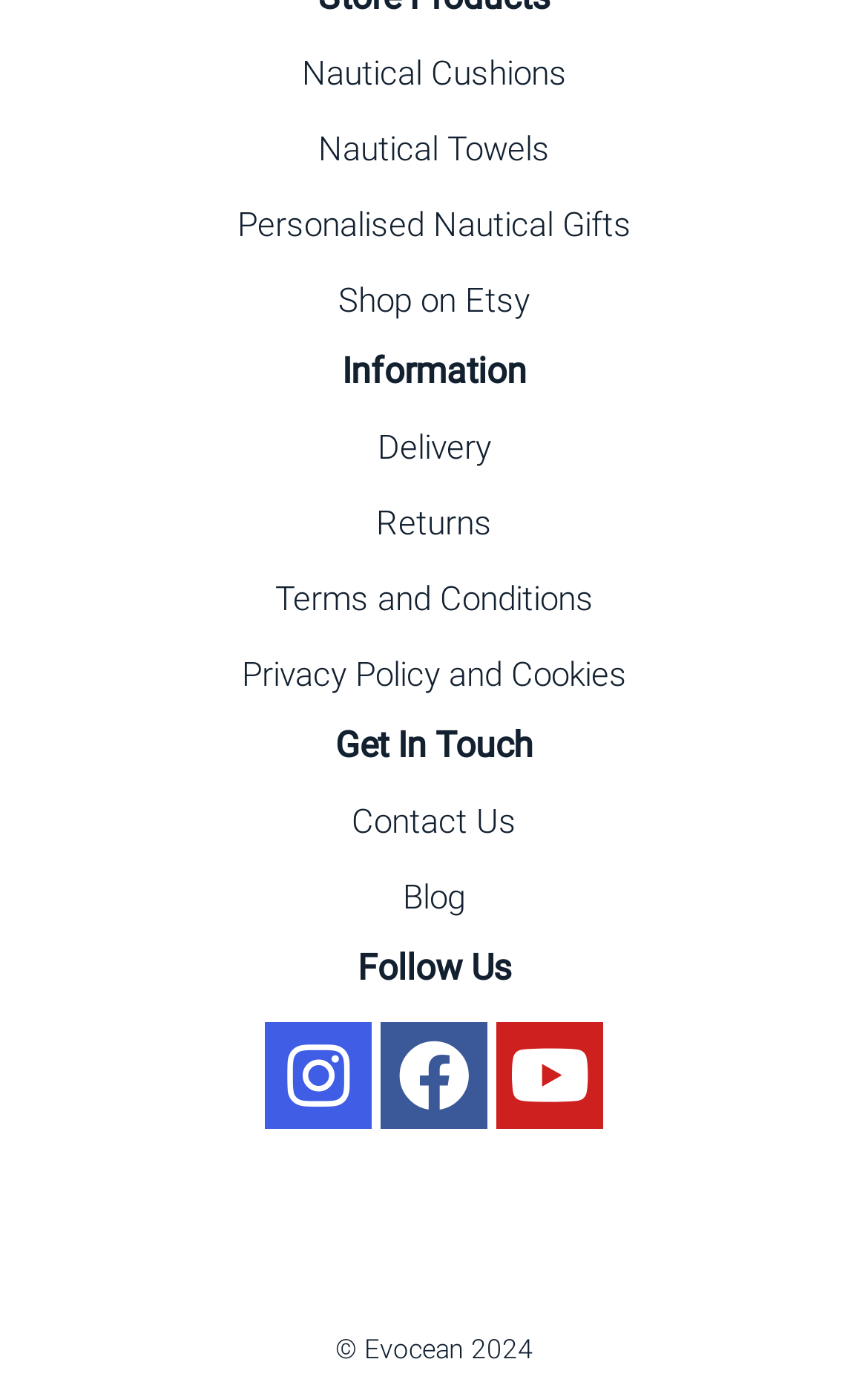Bounding box coordinates should be provided in the format (top-left x, top-left y, bottom-right x, bottom-right y) with all values between 0 and 1. Identify the bounding box for this UI element: July 2, 2018

None